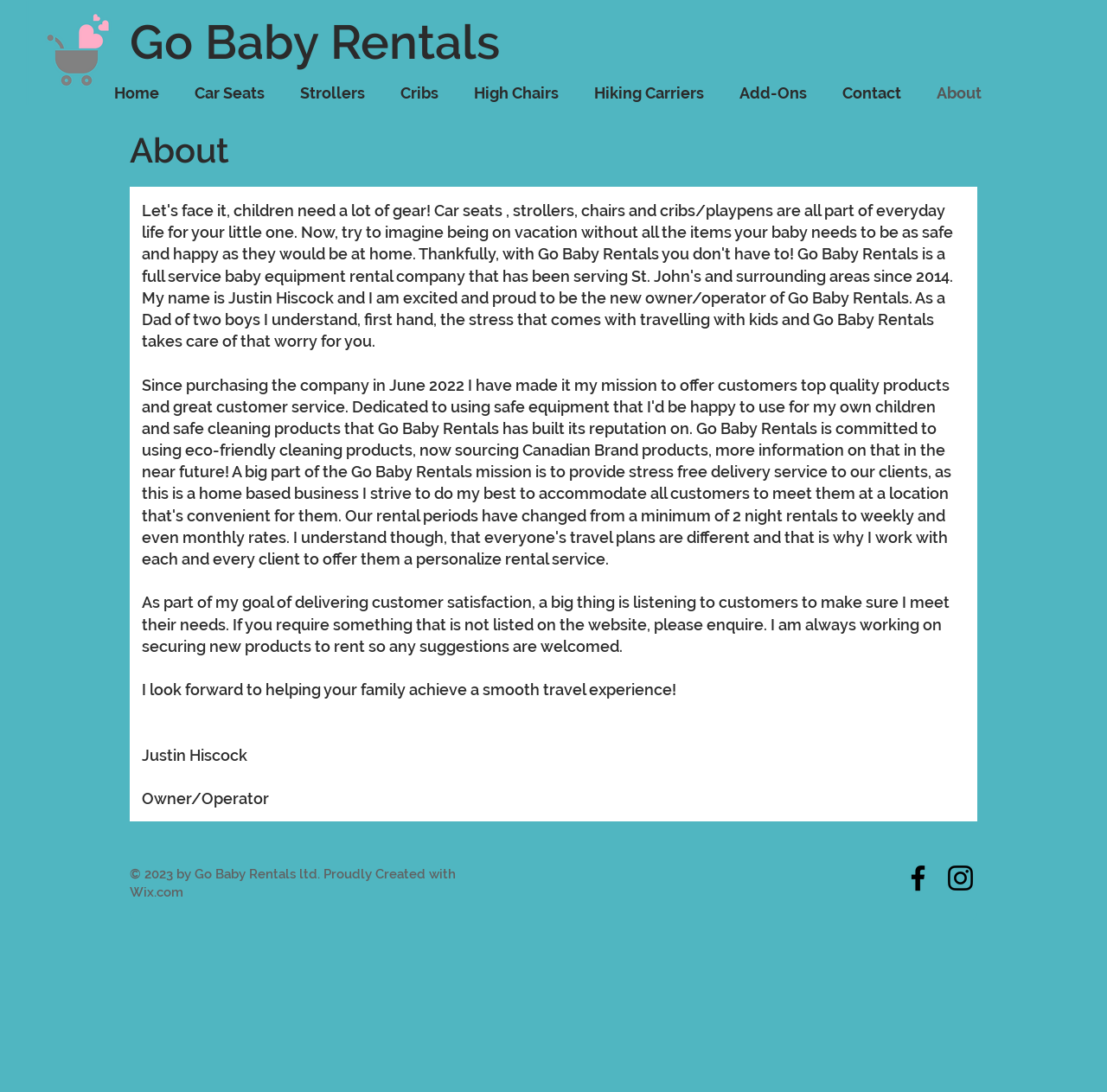Using the description "High Chairs", locate and provide the bounding box of the UI element.

[0.416, 0.067, 0.525, 0.104]